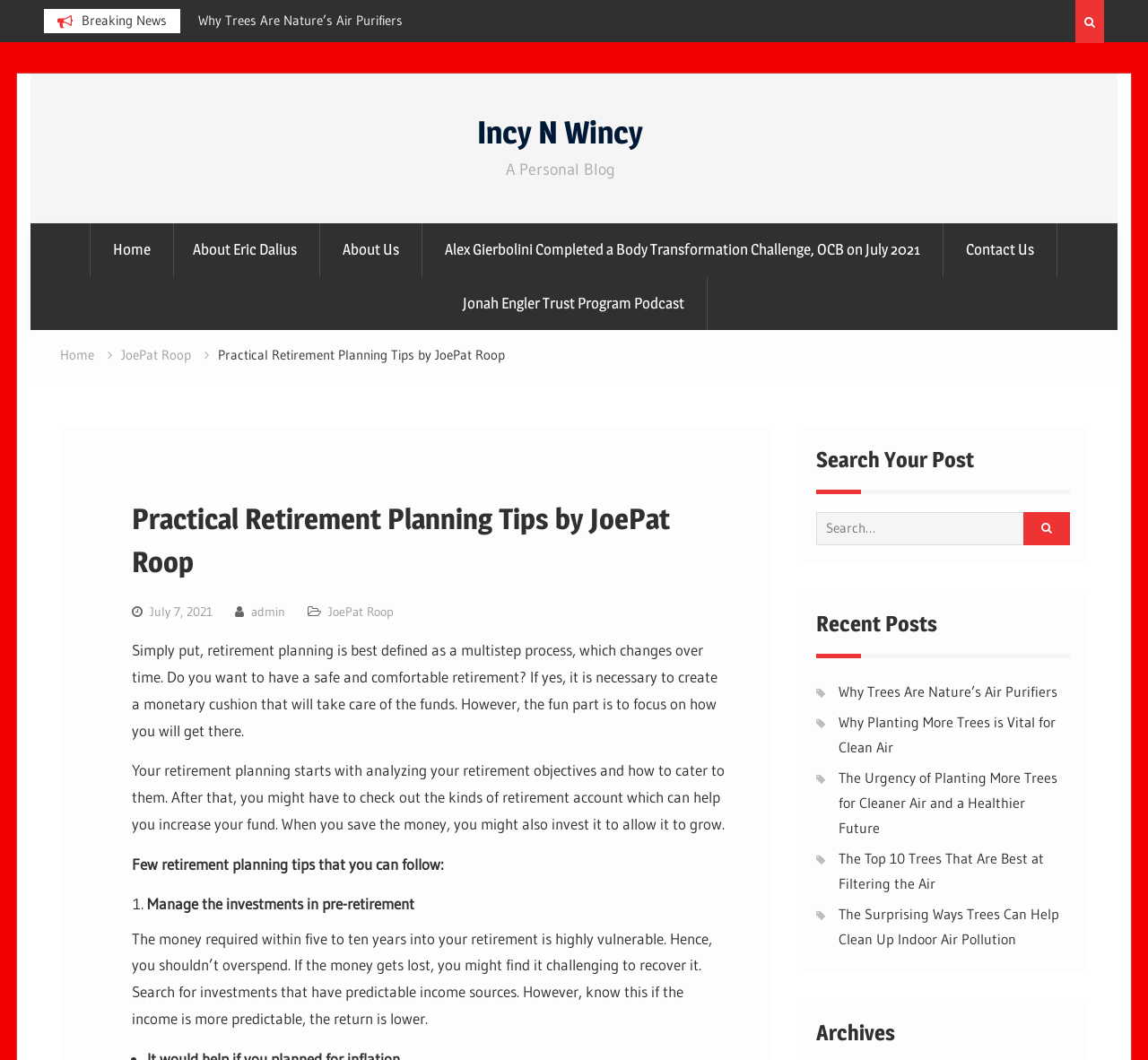Who is the author of the article?
Using the image as a reference, give an elaborate response to the question.

I found the author's name by looking at the byline of the article, which says 'Practical Retirement Planning Tips by JoePat Roop'.